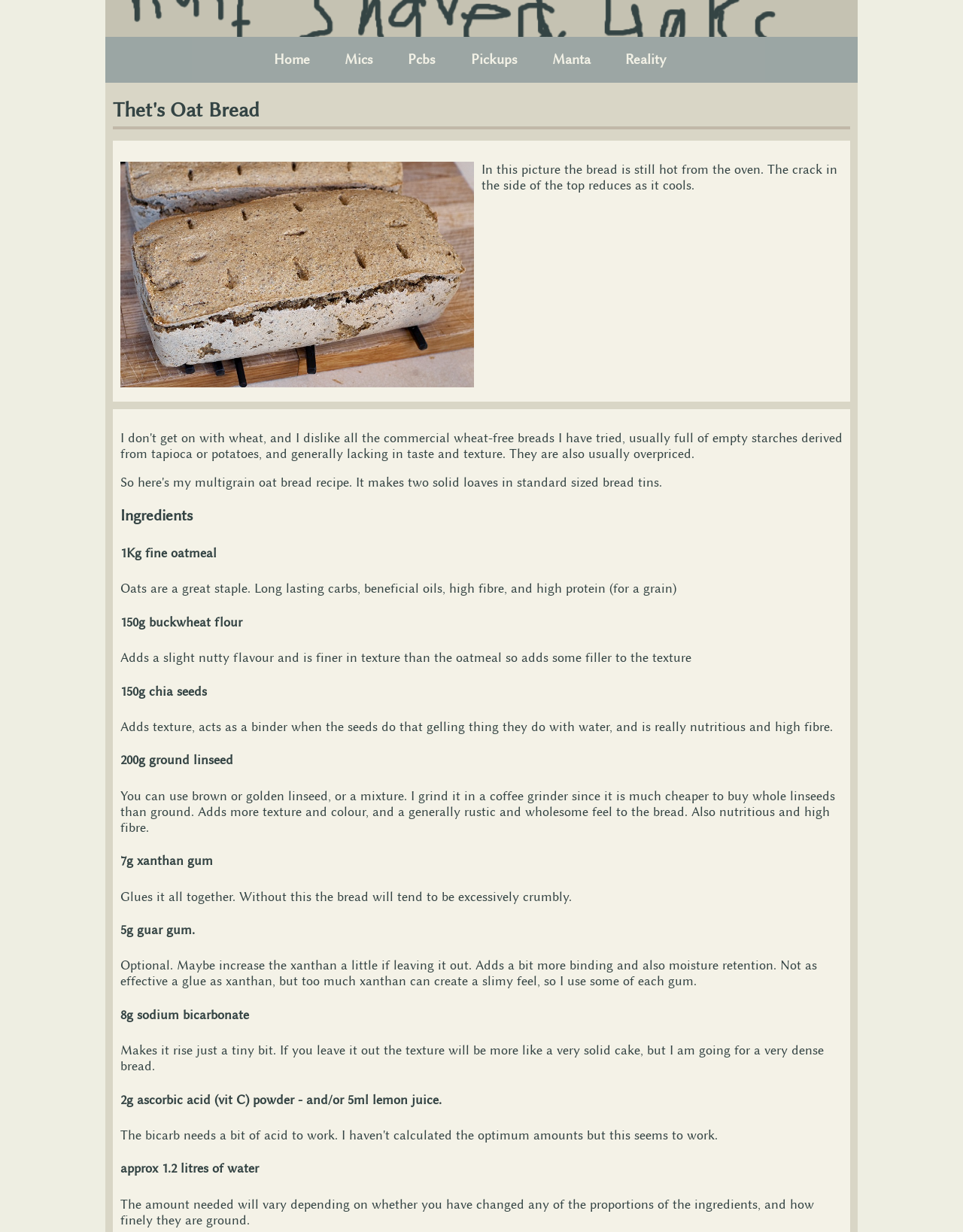Write a detailed summary of the webpage, including text, images, and layout.

The webpage is about Thet's Oat Bread, with a prominent image of a half-shaved yak at the top, taking up about 80% of the width. Below the image, there are seven links in a row, labeled "Home", "Mics", "Pcbs", "Pickups", "Manta", "Reality", and they are evenly spaced and centered at the top of the page.

The main content of the page is divided into two sections. On the left side, there is a large image of Thet's Oat Bread, taking up about 40% of the width. To the right of the image, there is a paragraph of text describing the bread, mentioning that it is still hot from the oven and has a crack on the side that reduces as it cools.

Below the image and the paragraph, there are several headings and paragraphs that list the ingredients and their descriptions. The ingredients are listed in a hierarchical structure, with the main heading "Ingredients" at the top, followed by subheadings for each ingredient, such as "1Kg fine oatmeal", "150g buckwheat flour", and so on. Each subheading is followed by a paragraph of text that describes the ingredient and its purpose in the bread.

The ingredients are listed in a vertical column, taking up about 70% of the width of the page. The text is well-organized and easy to read, with clear headings and concise descriptions. Overall, the webpage has a clean and simple design, with a focus on presenting the information about Thet's Oat Bread in a clear and concise manner.